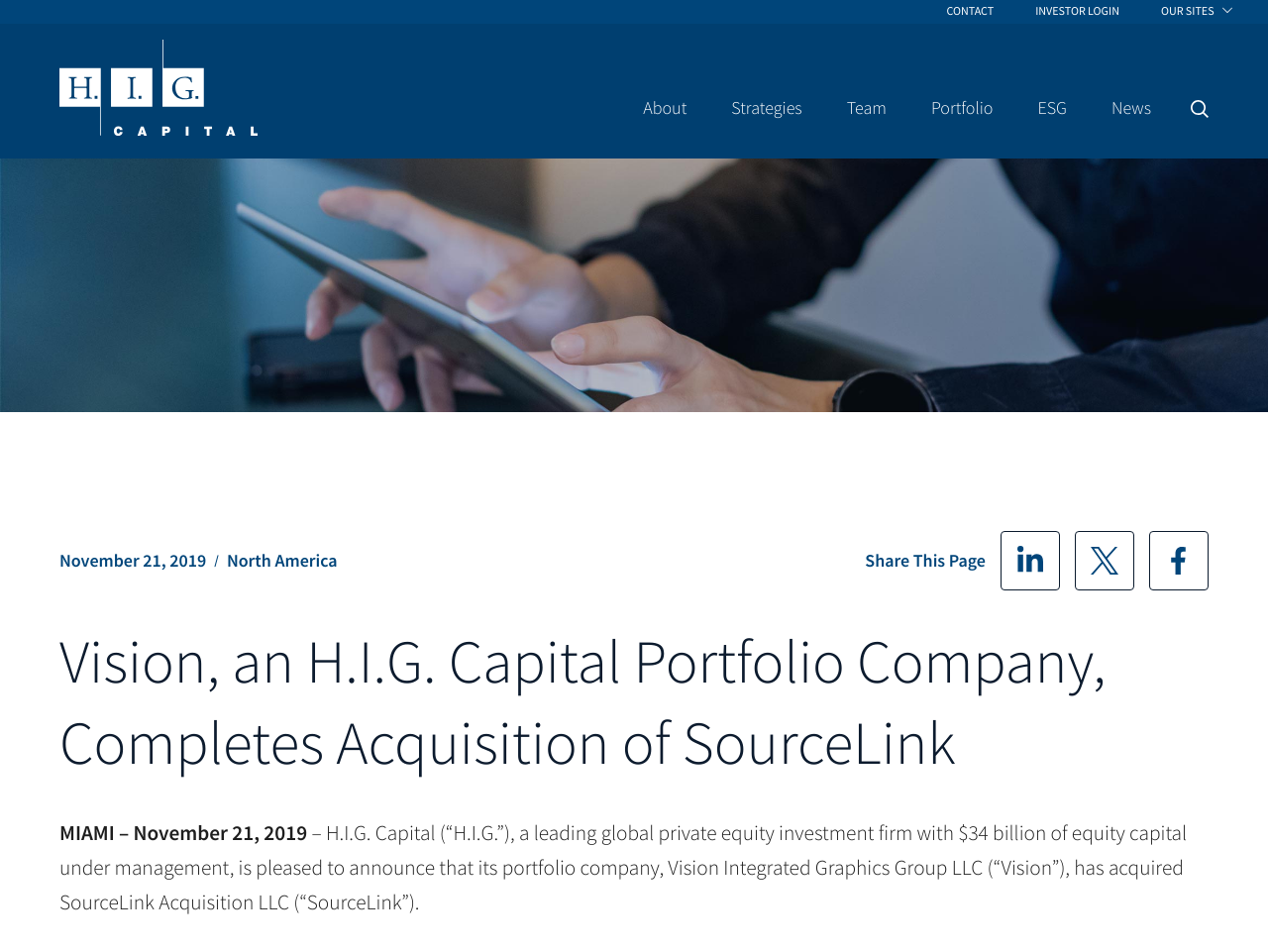Identify the bounding box coordinates of the specific part of the webpage to click to complete this instruction: "View News".

[0.877, 0.104, 0.908, 0.123]